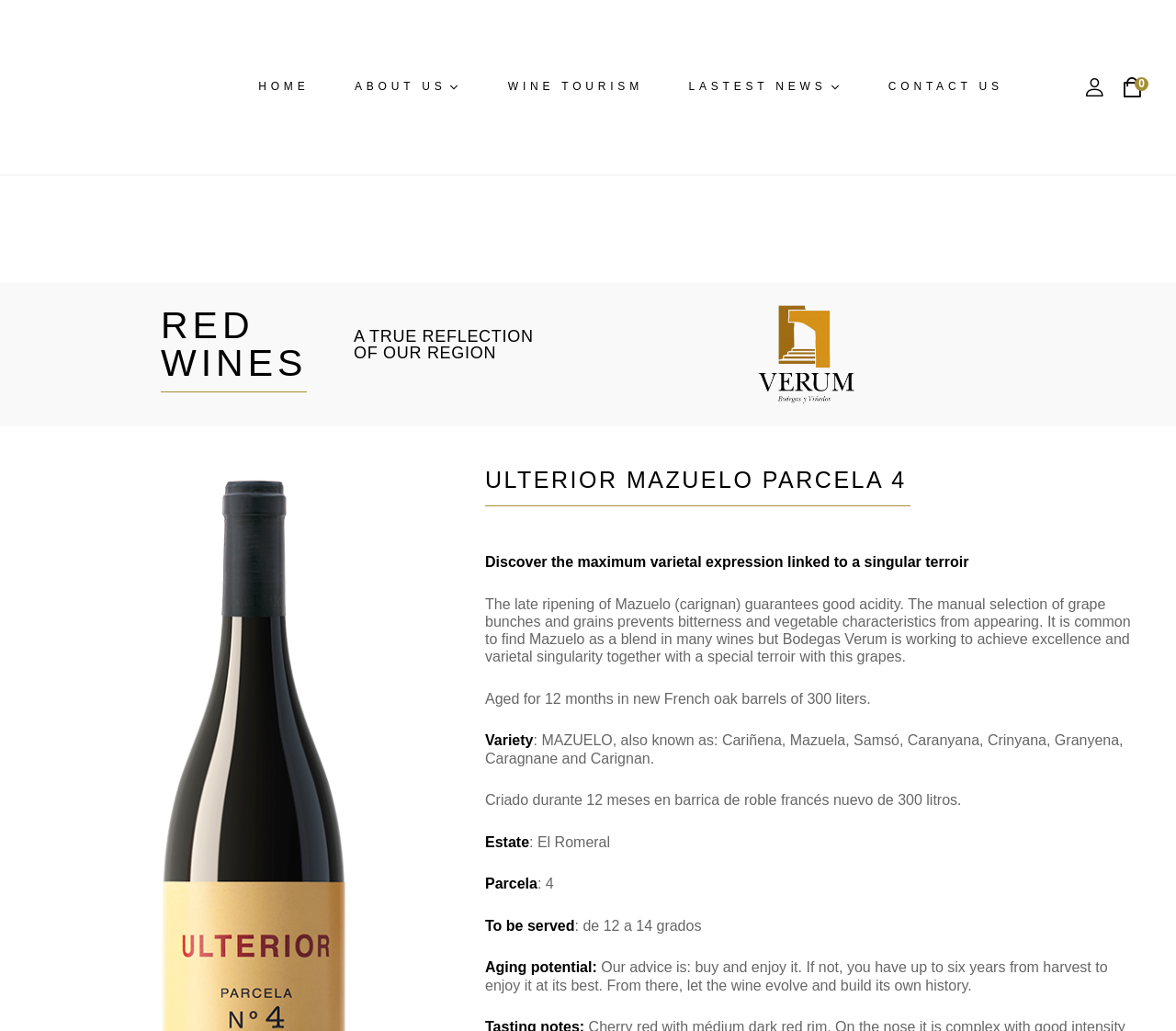Locate the bounding box coordinates of the UI element described by: "Home". The bounding box coordinates should consist of four float numbers between 0 and 1, i.e., [left, top, right, bottom].

[0.202, 0.065, 0.281, 0.104]